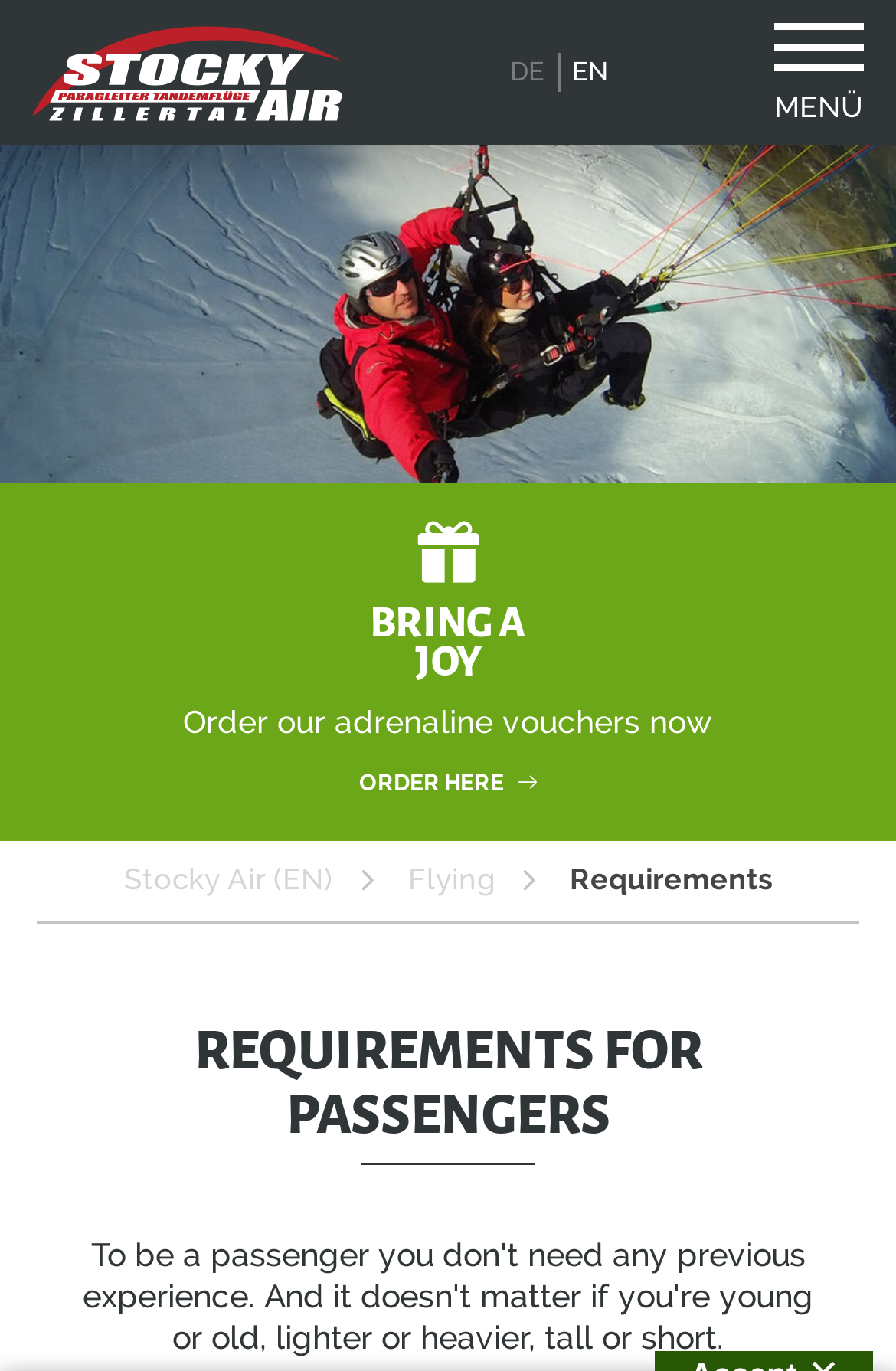What is the theme of the webpage?
Examine the image and give a concise answer in one word or a short phrase.

Flying or aviation